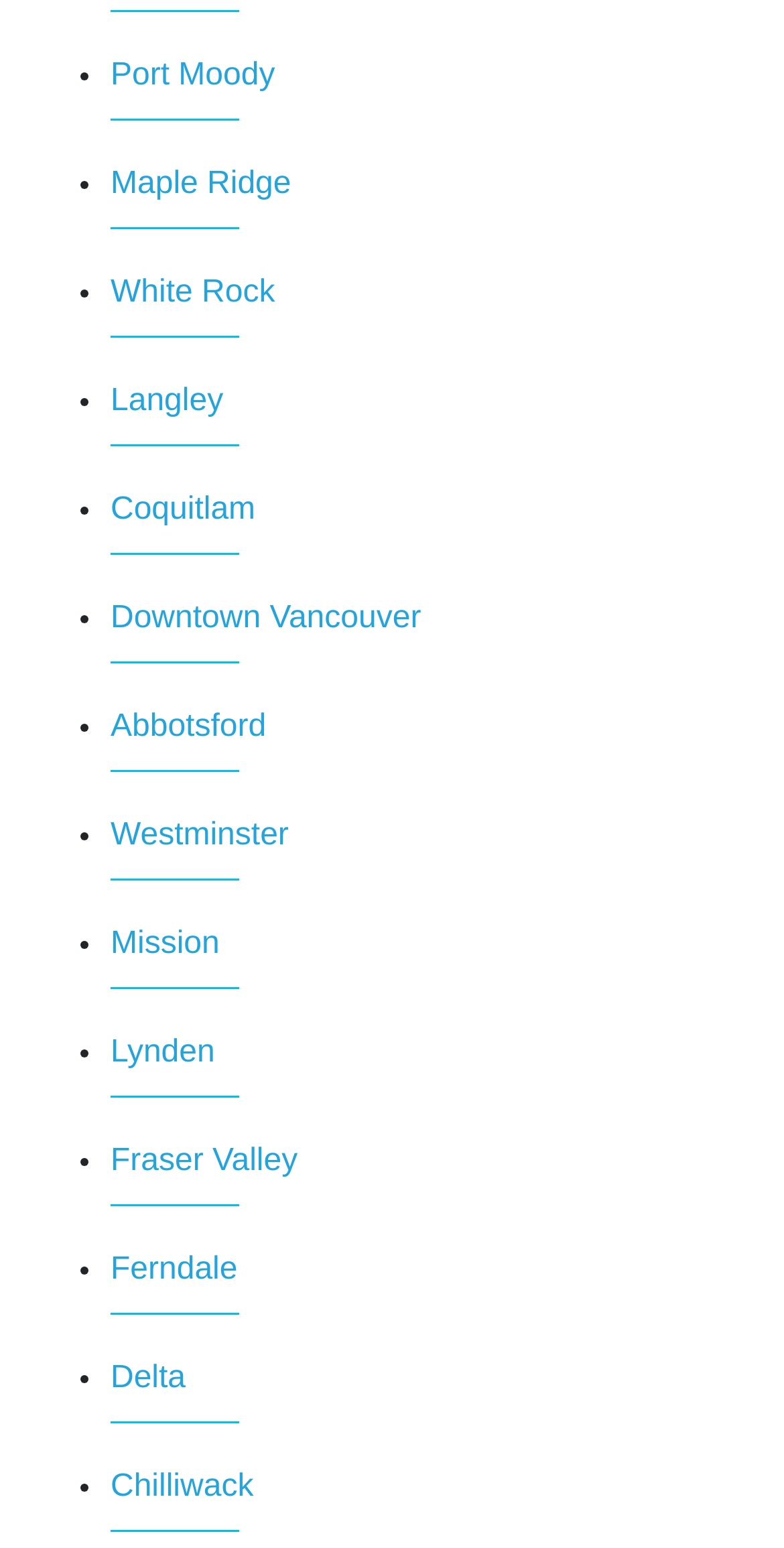Find and specify the bounding box coordinates that correspond to the clickable region for the instruction: "visit Coquitlam".

[0.141, 0.318, 0.326, 0.34]